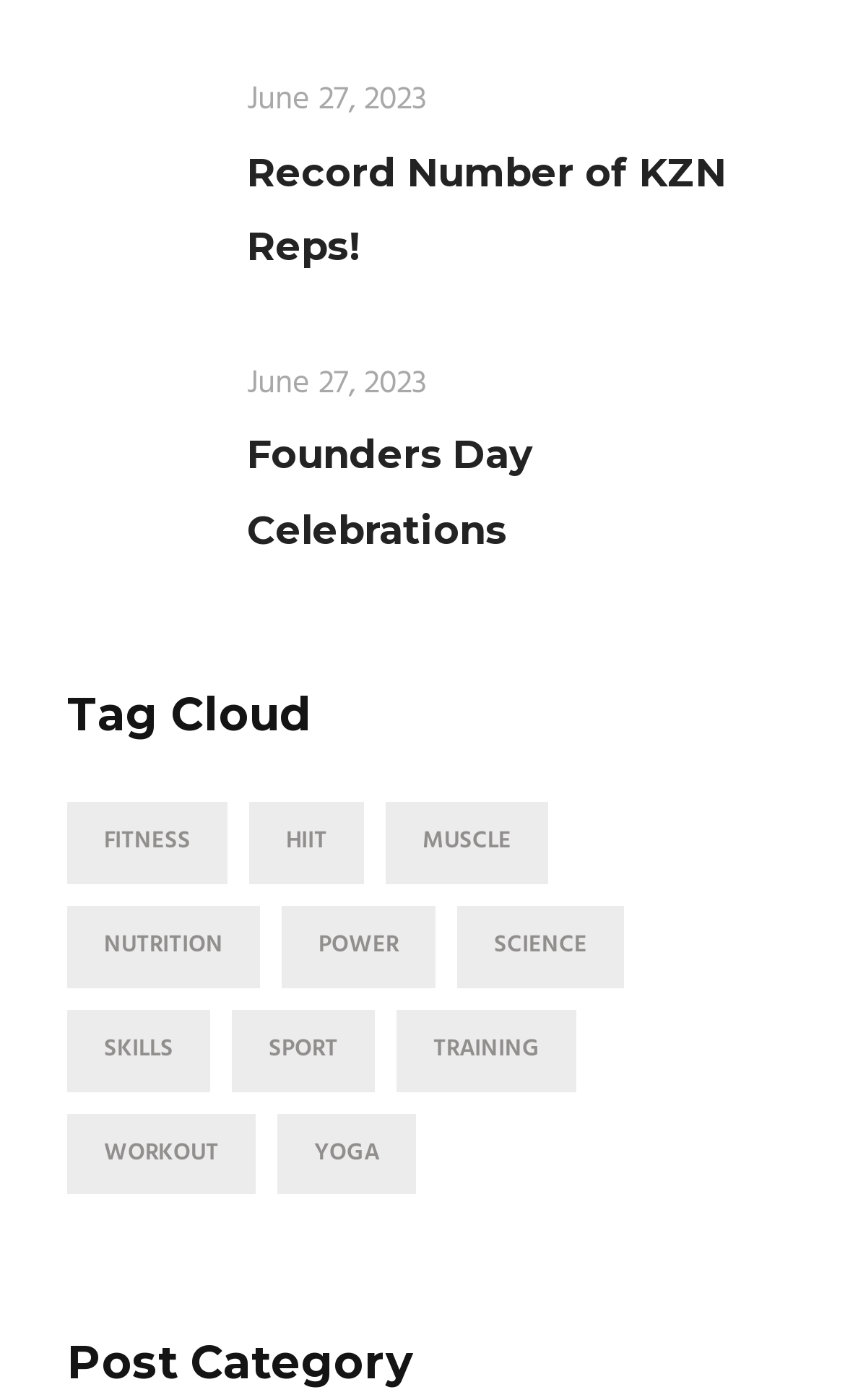For the given element description aria-label="Go to slide 1", determine the bounding box coordinates of the UI element. The coordinates should follow the format (top-left x, top-left y, bottom-right x, bottom-right y) and be within the range of 0 to 1.

None